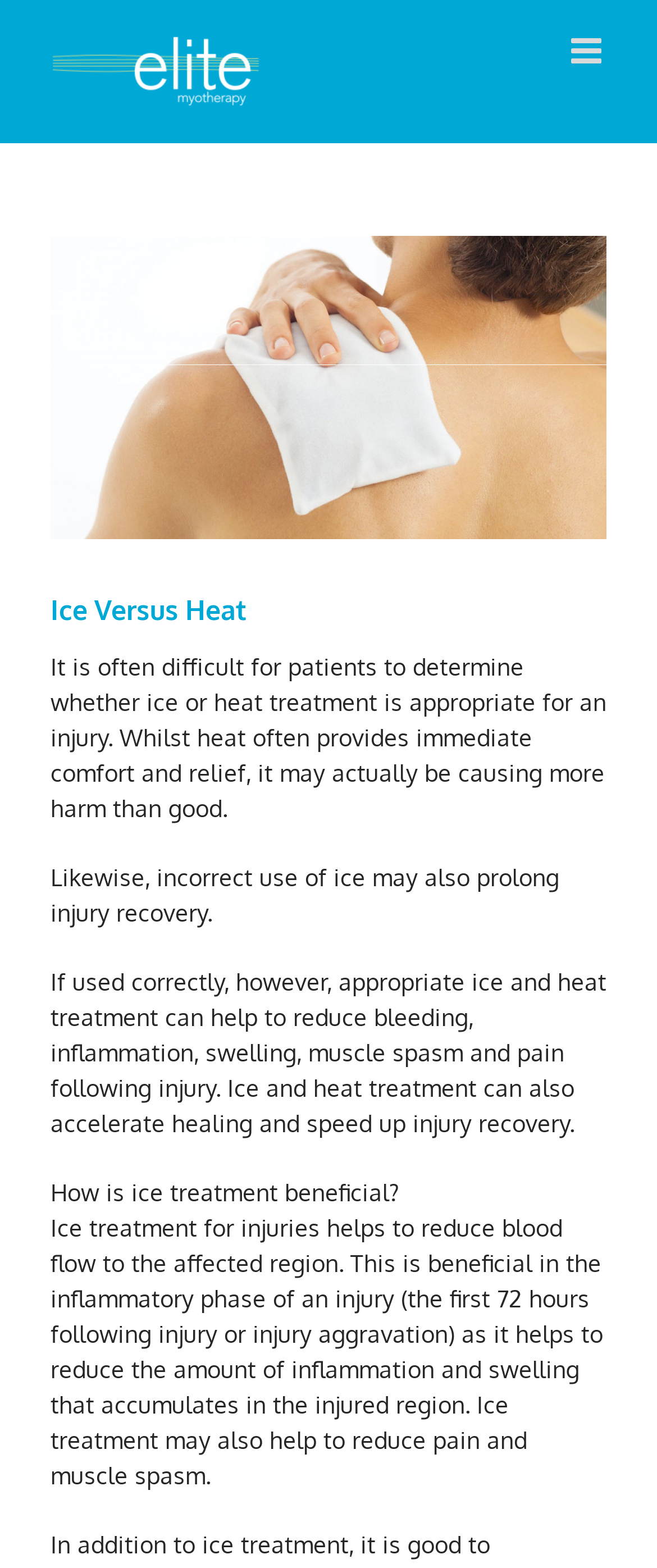Please find the bounding box for the UI element described by: "alt="Elite Myotherapy Logo"".

[0.077, 0.021, 0.397, 0.07]